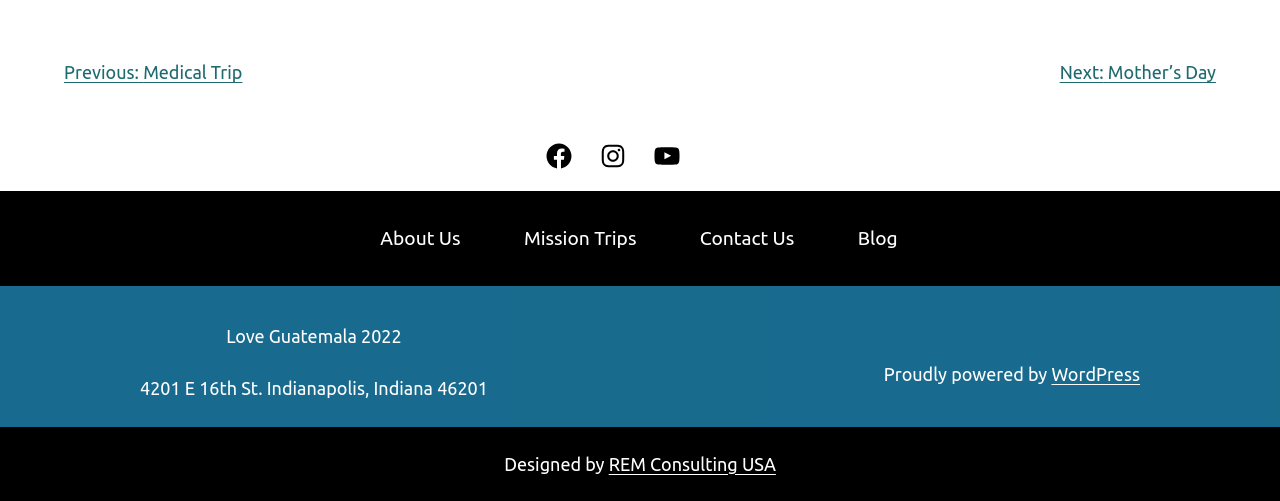Find the bounding box coordinates corresponding to the UI element with the description: "Previous: Medical Trip". The coordinates should be formatted as [left, top, right, bottom], with values as floats between 0 and 1.

[0.05, 0.124, 0.189, 0.164]